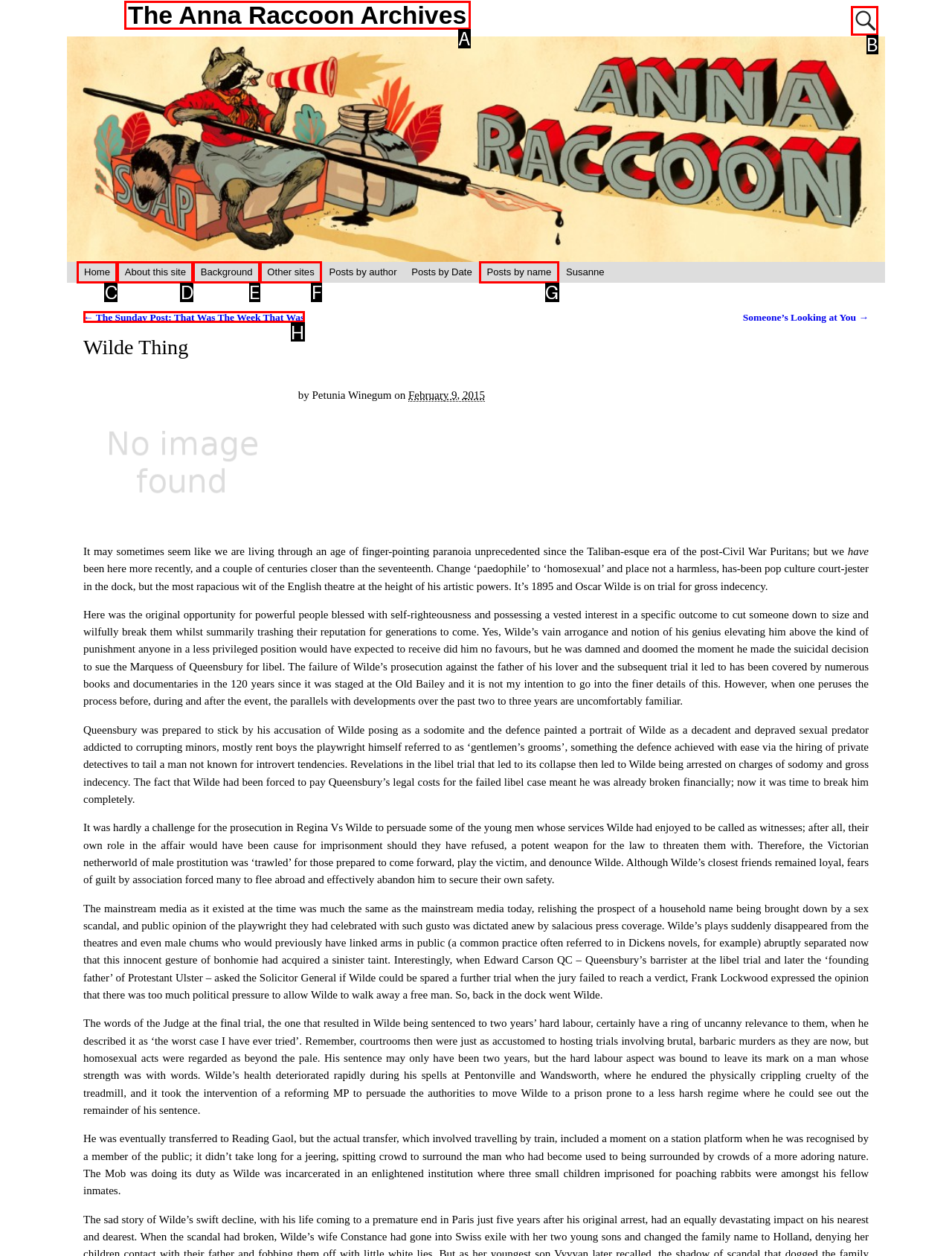Identify the option that corresponds to the given description: The Anna Raccoon Archives. Reply with the letter of the chosen option directly.

A